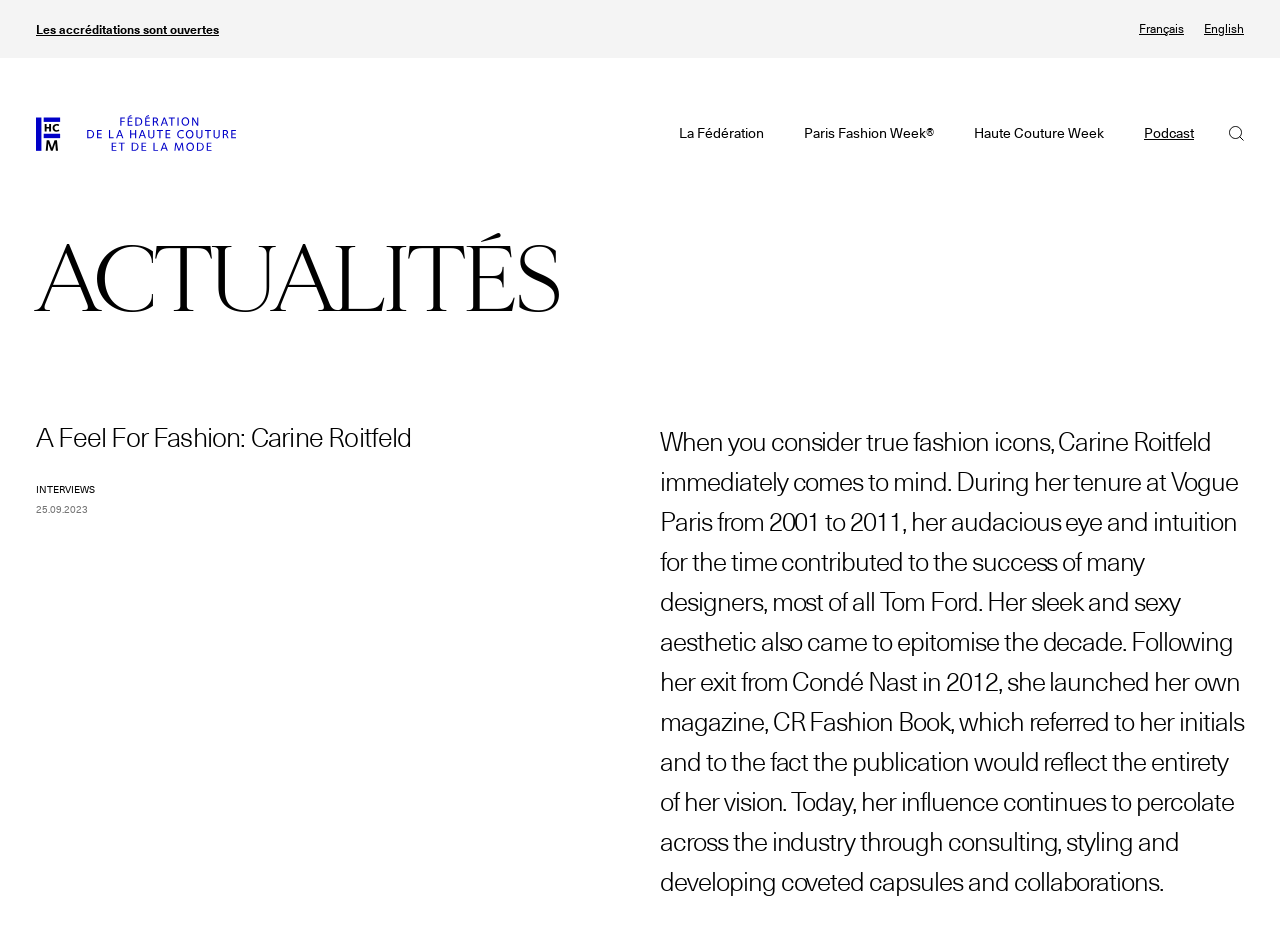Determine the bounding box coordinates for the element that should be clicked to follow this instruction: "Learn about Carine Roitfeld". The coordinates should be given as four float numbers between 0 and 1, in the format [left, top, right, bottom].

[0.028, 0.448, 0.484, 0.481]